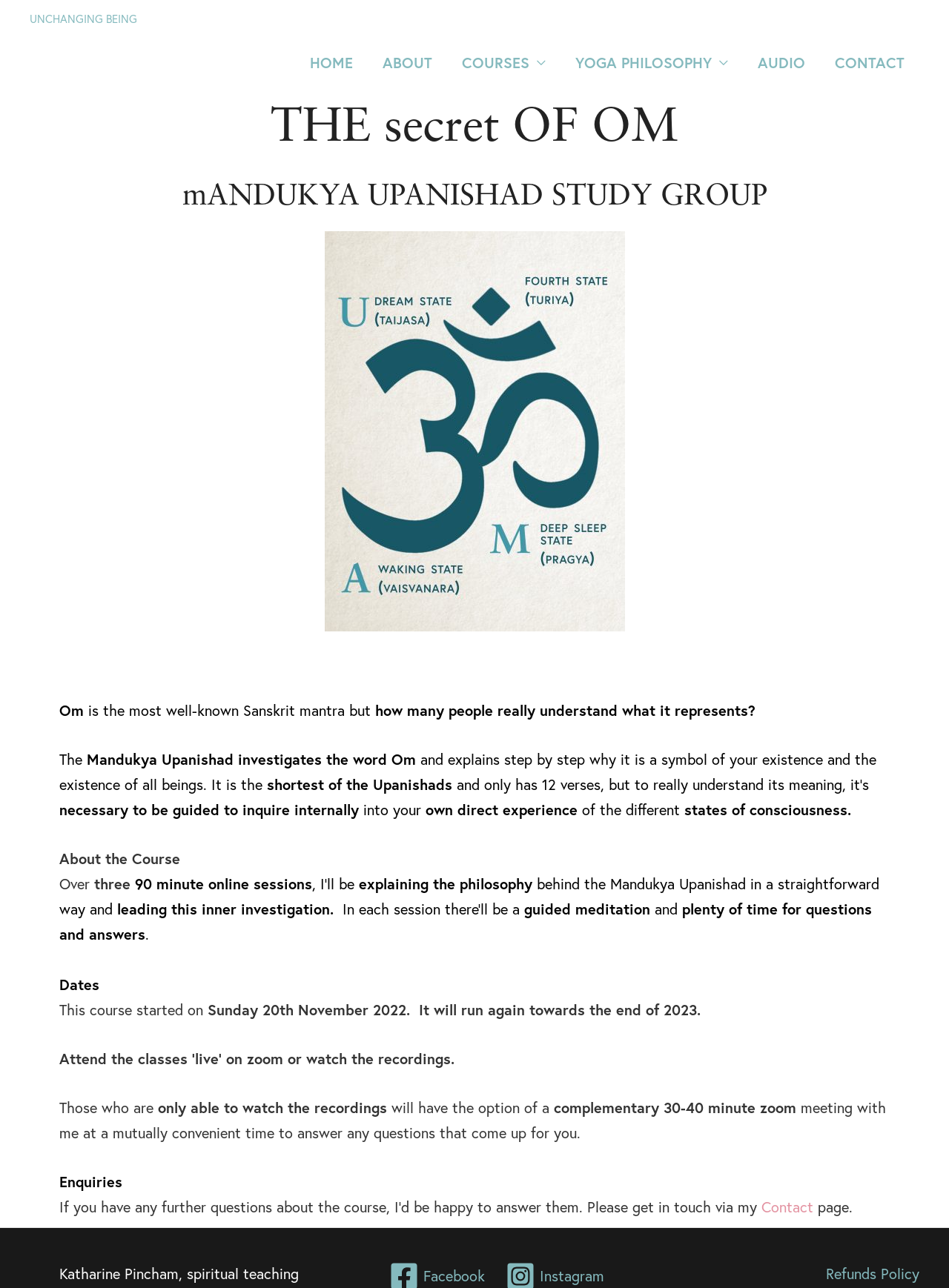From the screenshot, find the bounding box of the UI element matching this description: "Proudly powered by WordPress". Supply the bounding box coordinates in the form [left, top, right, bottom], each a float between 0 and 1.

None